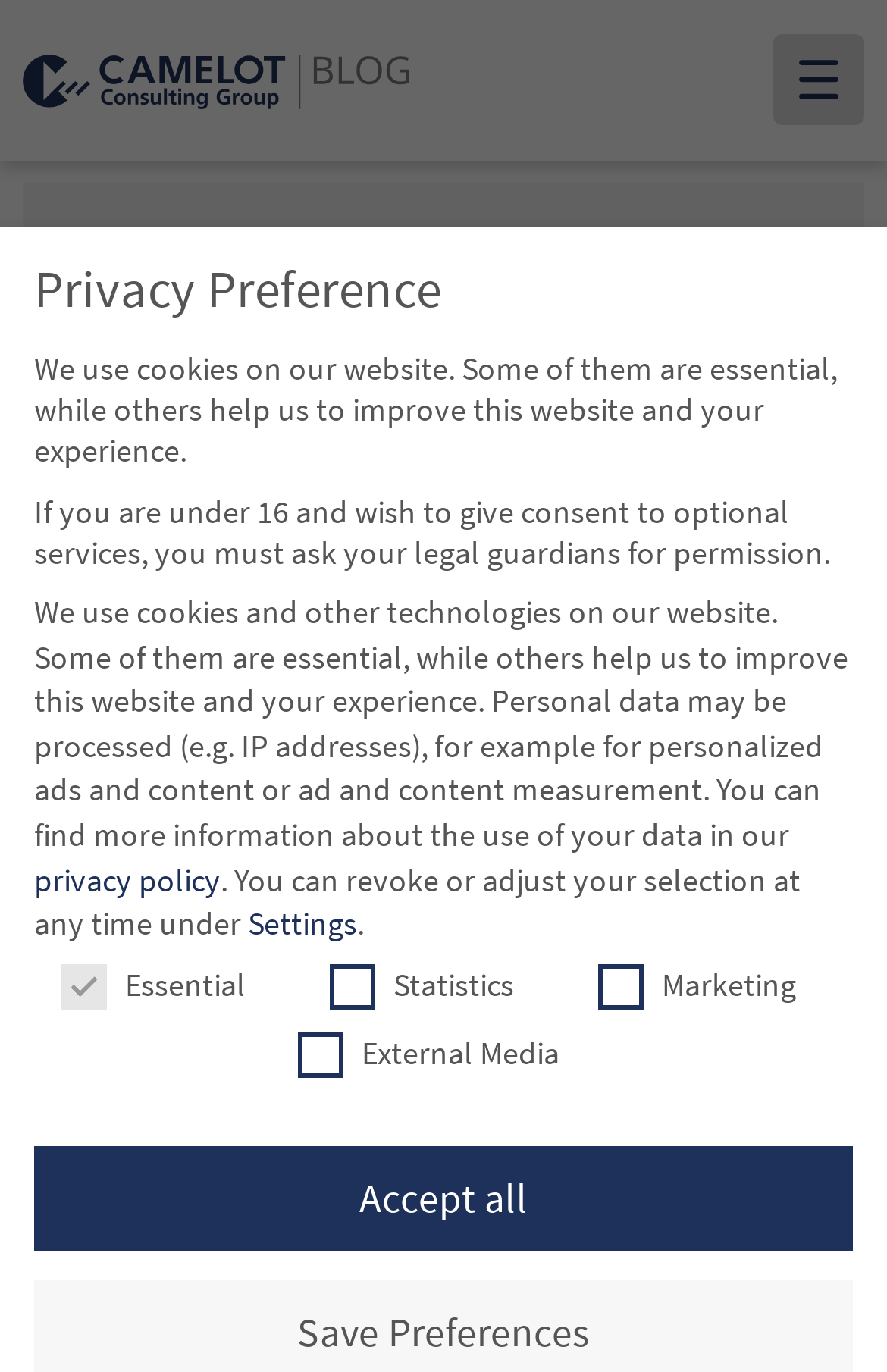For the given element description privacy policy, determine the bounding box coordinates of the UI element. The coordinates should follow the format (top-left x, top-left y, bottom-right x, bottom-right y) and be within the range of 0 to 1.

[0.038, 0.626, 0.249, 0.656]